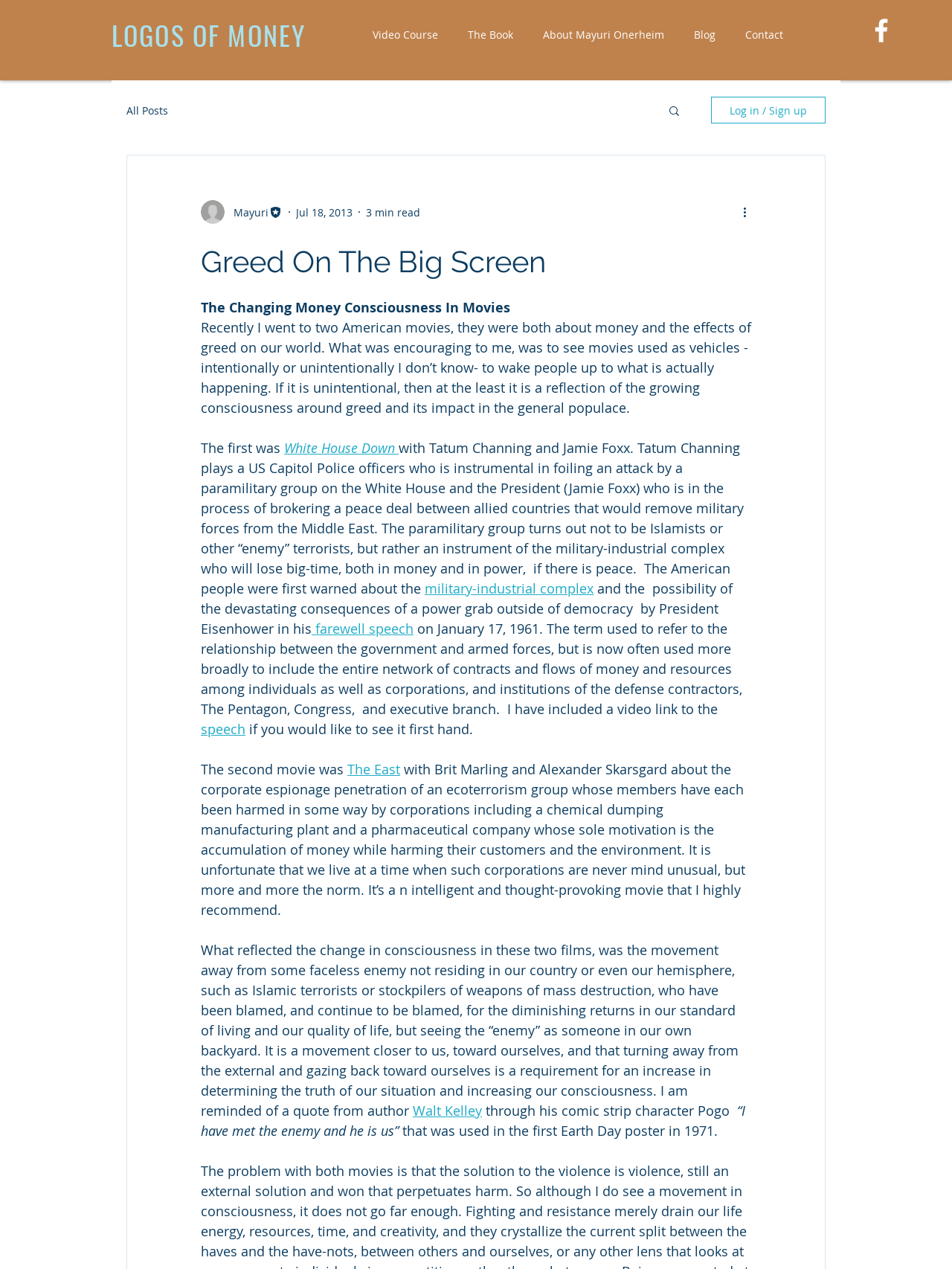What is the name of the first movie mentioned in the blog post?
Please provide a single word or phrase as your answer based on the image.

White House Down